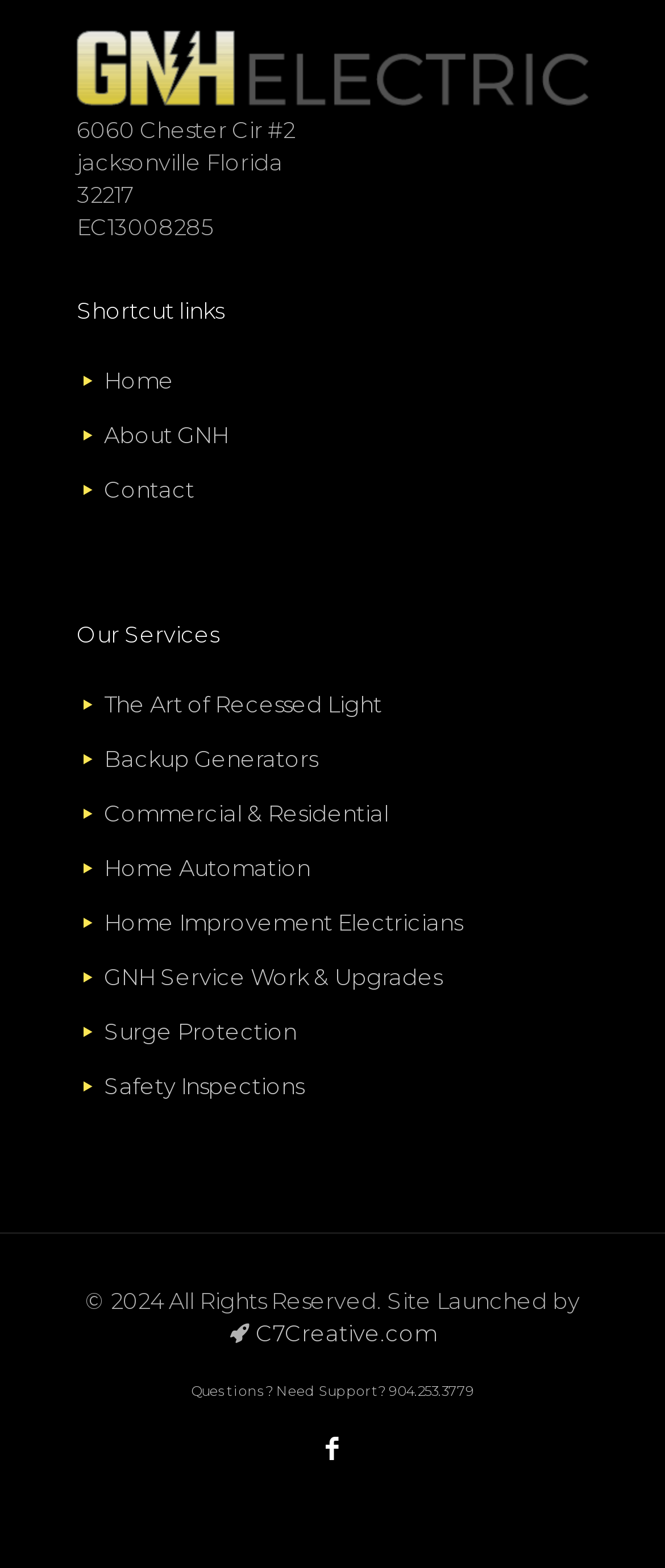What is the zip code of GNH's location?
Please answer the question with a detailed response using the information from the screenshot.

The zip code of GNH's location can be found in the top section of the webpage, where it is written as '32217' along with the address '6060 Chester Cir #2' and the city and state 'Jacksonville Florida'.